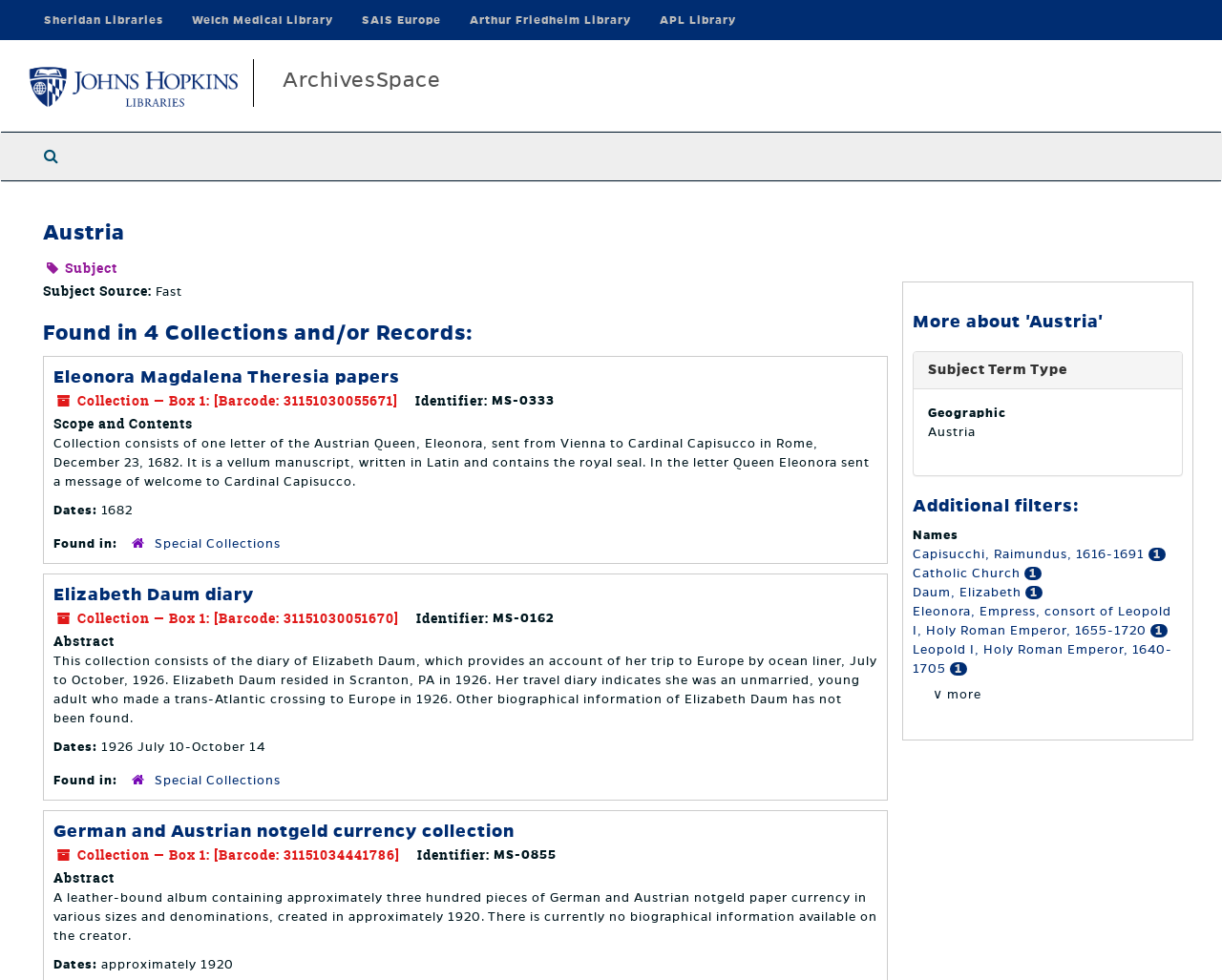Determine the coordinates of the bounding box that should be clicked to complete the instruction: "View 'Eleonora Magdalena Theresia papers'". The coordinates should be represented by four float numbers between 0 and 1: [left, top, right, bottom].

[0.044, 0.375, 0.327, 0.394]